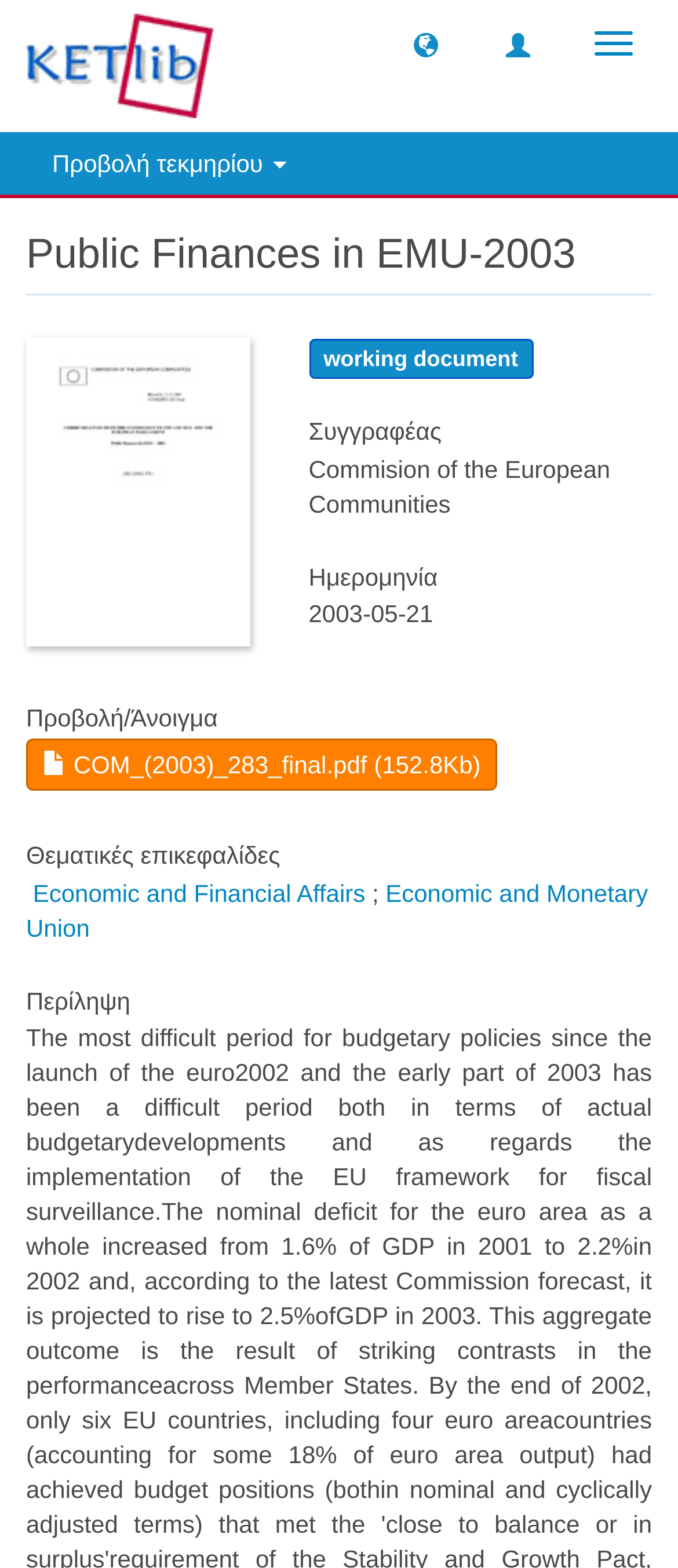Using the format (top-left x, top-left y, bottom-right x, bottom-right y), and given the element description, identify the bounding box coordinates within the screenshot: parent_node: Toggle navigation

[0.0, 0.0, 0.354, 0.084]